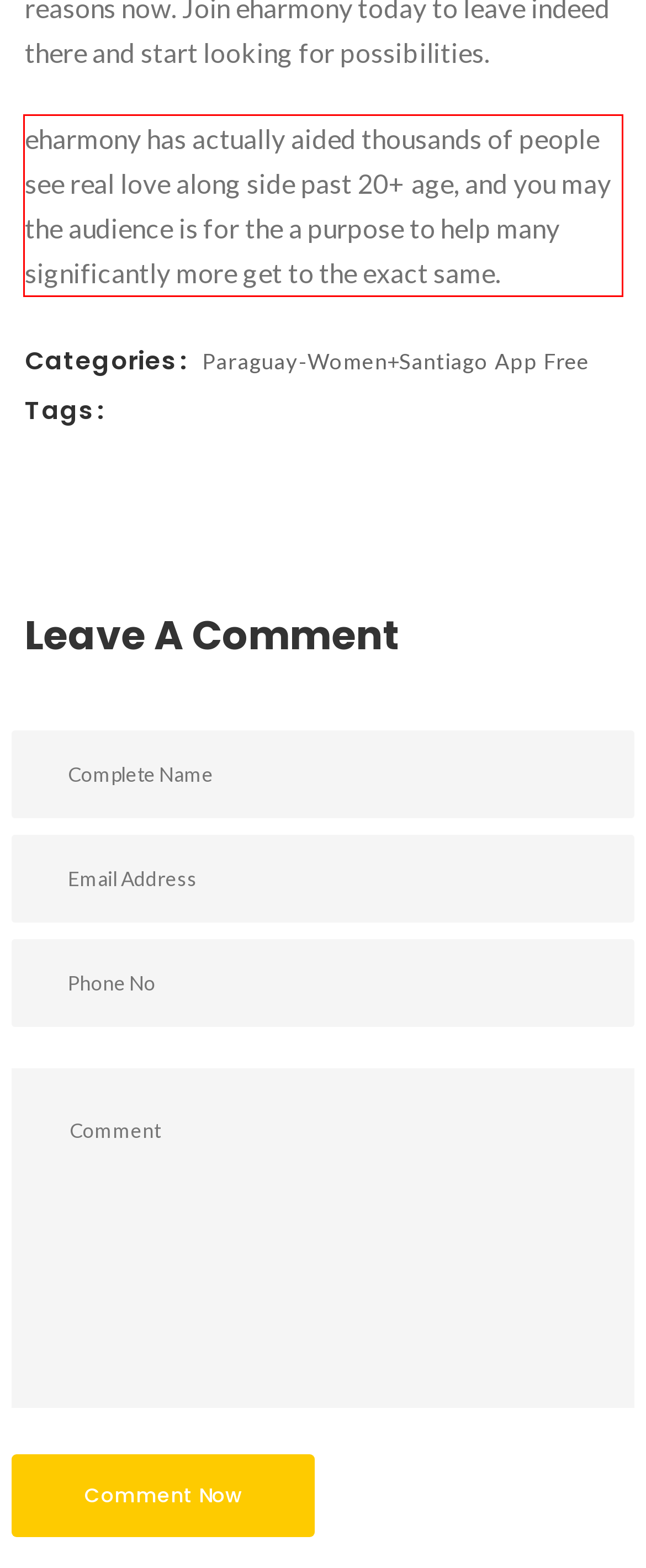Extract and provide the text found inside the red rectangle in the screenshot of the webpage.

eharmony has actually aided thousands of people see real love along side past 20+ age, and you may the audience is for the a purpose to help many significantly more get to the exact same.